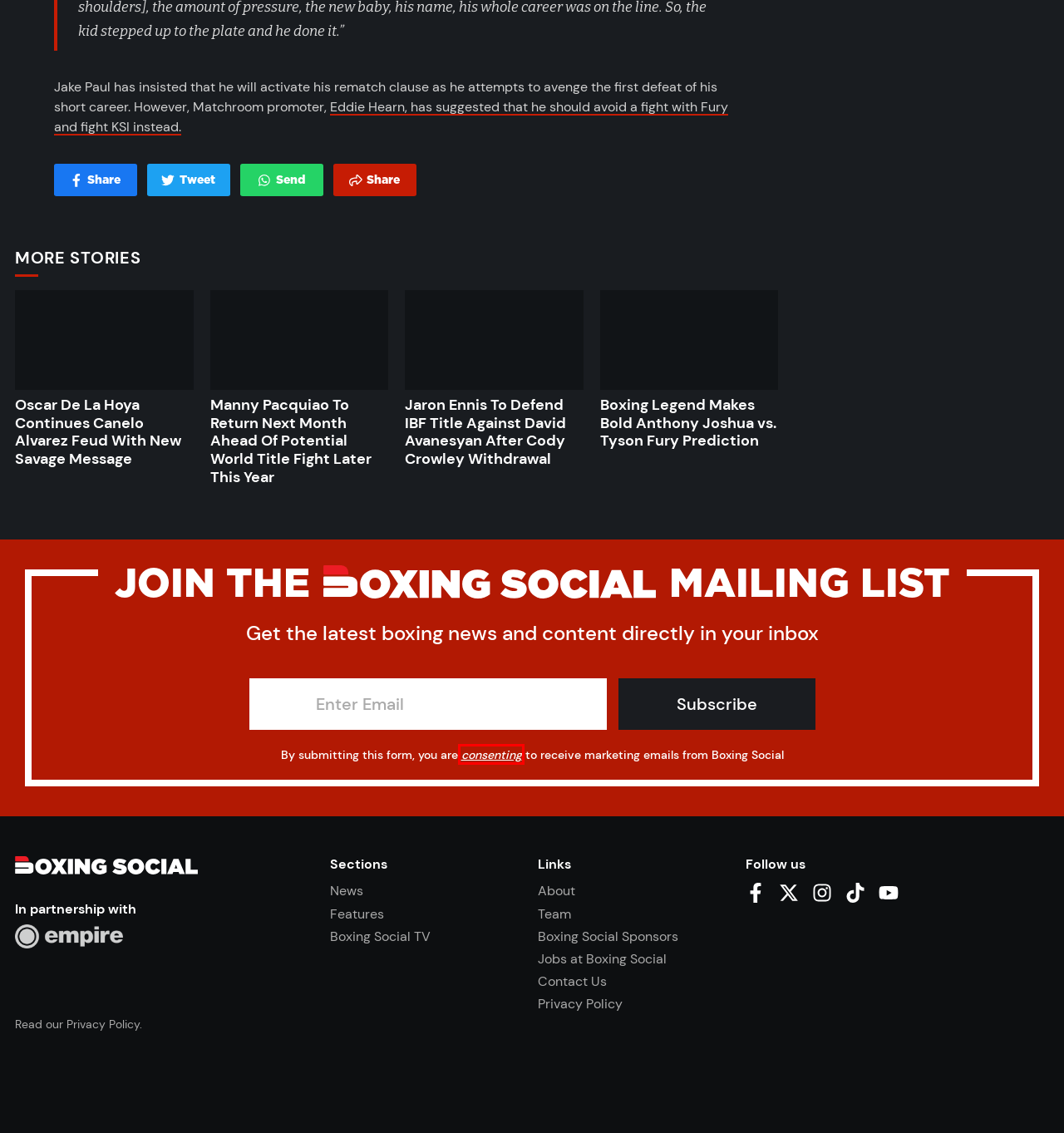Given a webpage screenshot with a UI element marked by a red bounding box, choose the description that best corresponds to the new webpage that will appear after clicking the element. The candidates are:
A. Boxing Social Team
B. Email Marketing Privacy Policy – Boxing Social
C. Privacy Policy – Boxing Social
D. Sponsors - Boxing Social
E. Jobs in Boxing Media – Work For Boxing Social
F. Contact Boxing Social
G. About Boxing Social
H. Eddie Hearn Tells Jake Paul To Skip Fury Rematch And Make 'Massive' Fight

B